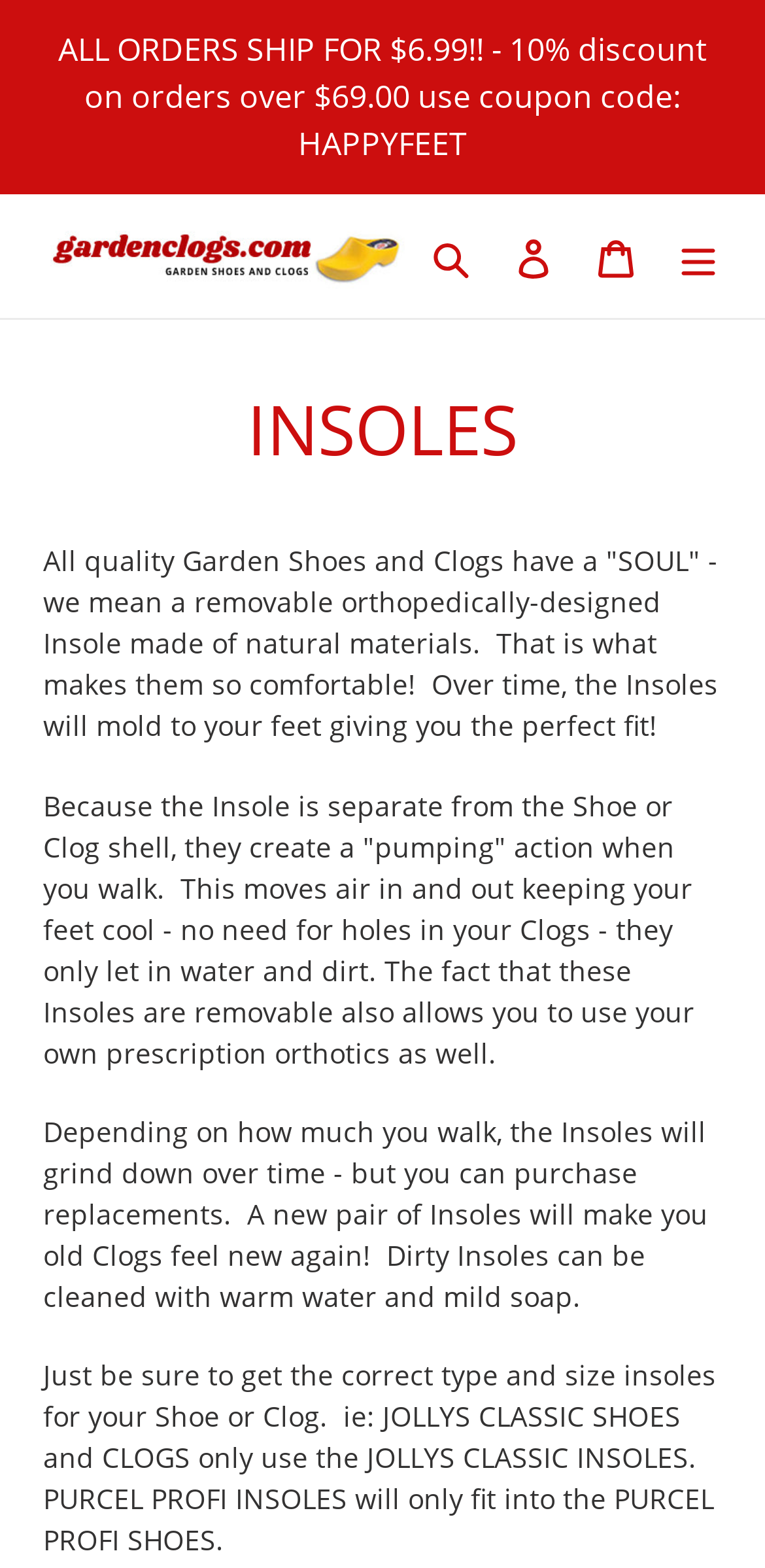Please reply to the following question using a single word or phrase: 
Can prescription orthotics be used with these shoes and clogs?

Yes